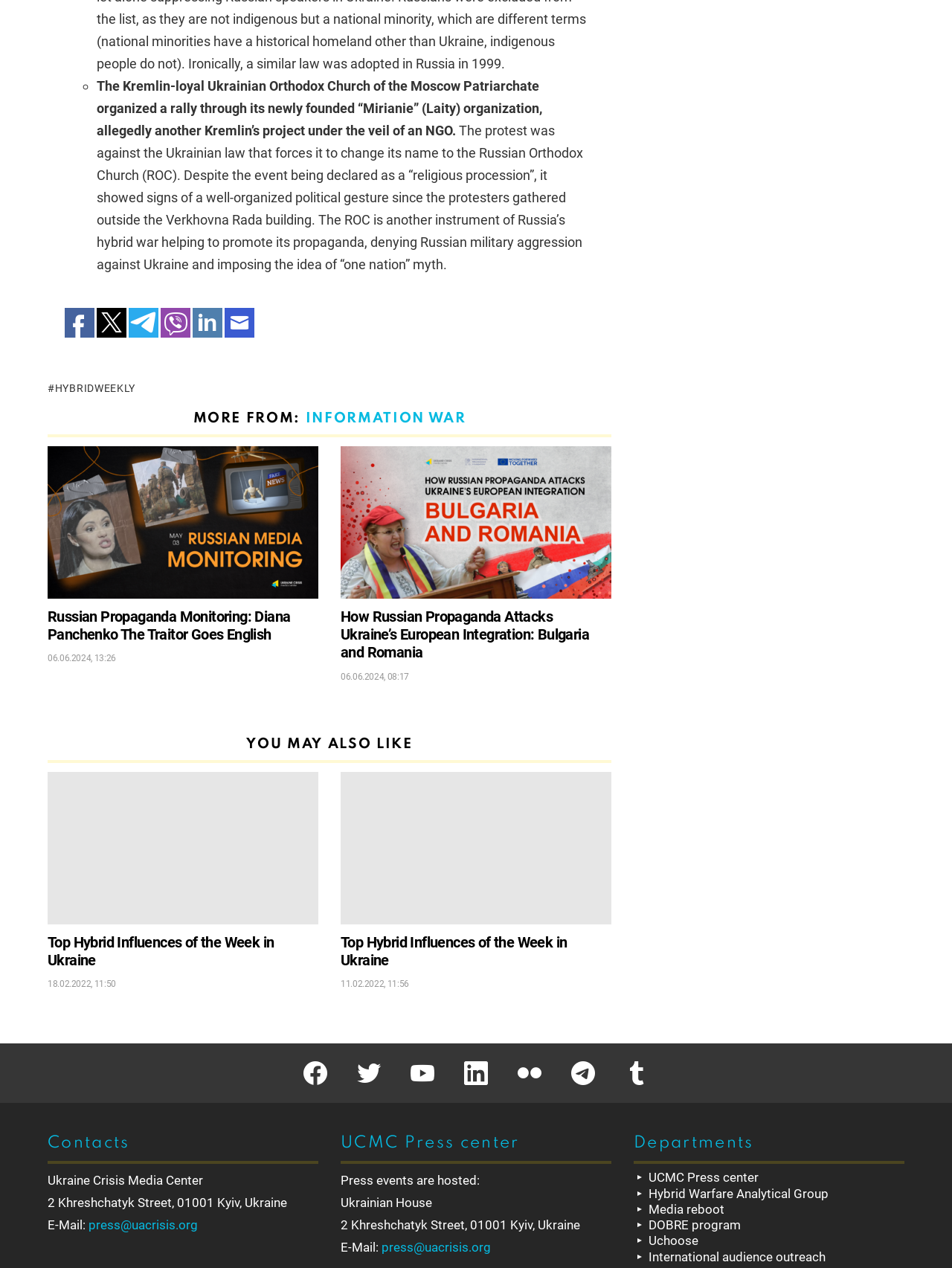What is the date of the article 'Top Hybrid Influences of the Week in Ukraine'? Please answer the question using a single word or phrase based on the image.

18.02.2022